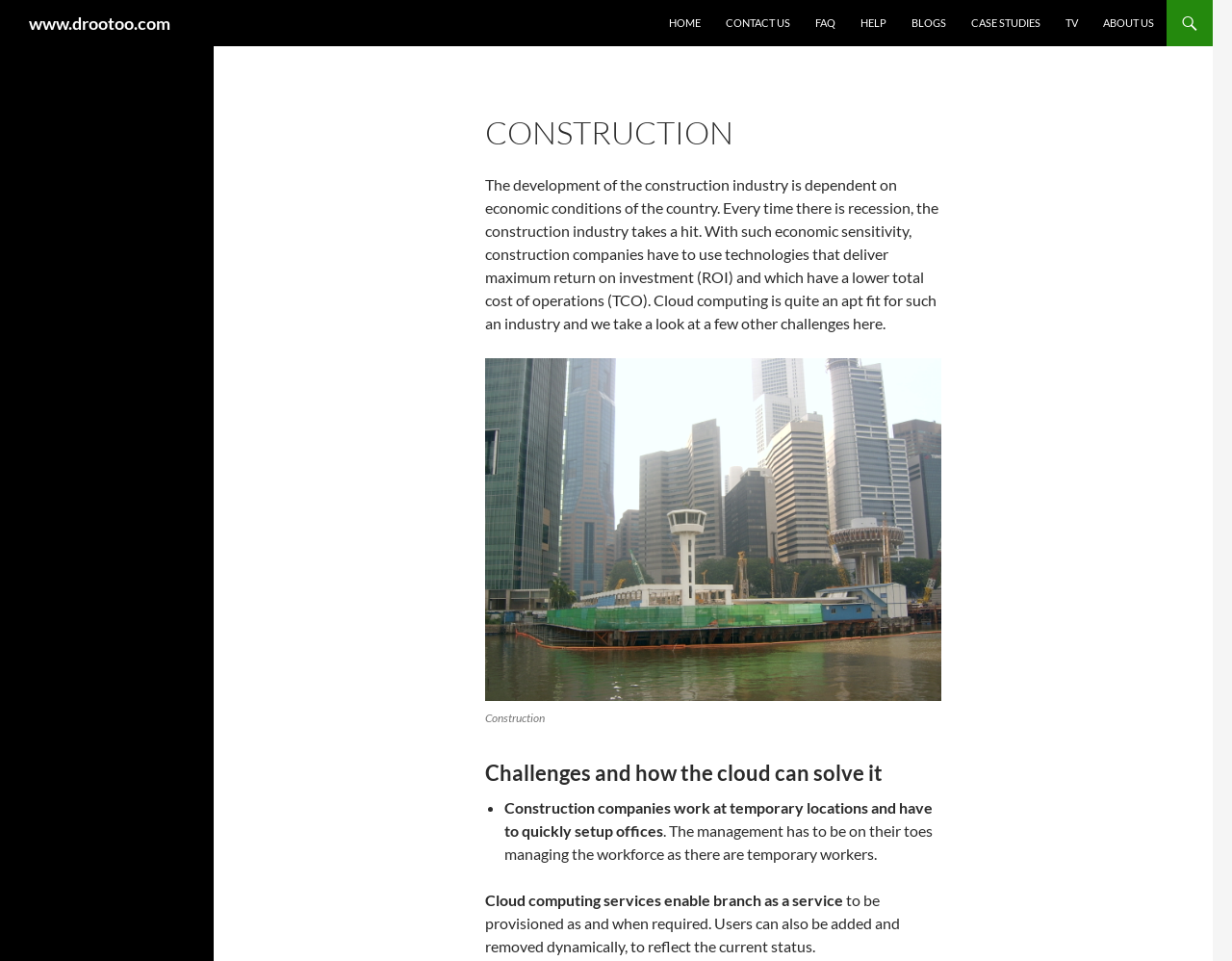Please predict the bounding box coordinates (top-left x, top-left y, bottom-right x, bottom-right y) for the UI element in the screenshot that fits the description: About Us

[0.886, 0.0, 0.946, 0.048]